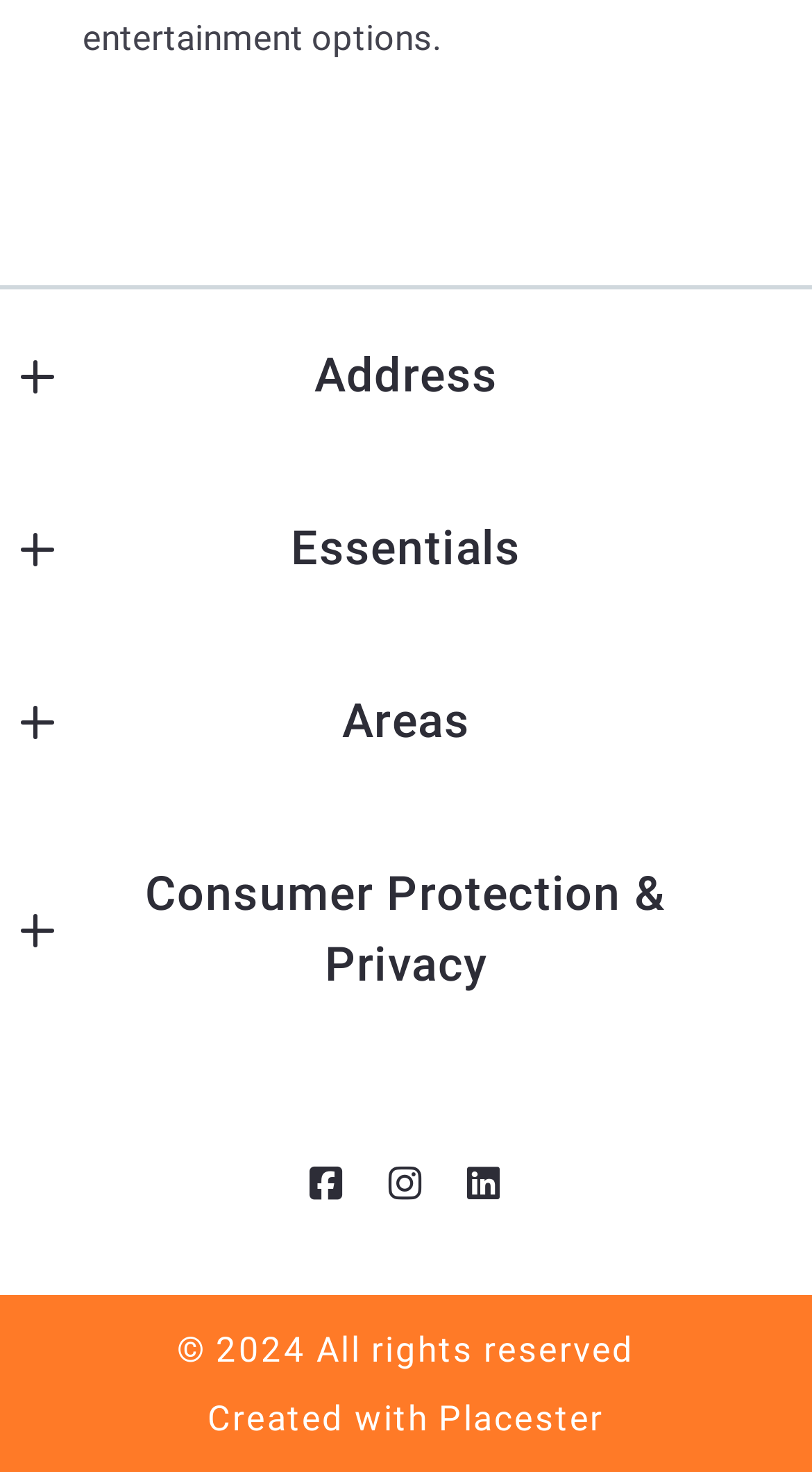Indicate the bounding box coordinates of the element that needs to be clicked to satisfy the following instruction: "Learn about the company history". The coordinates should be four float numbers between 0 and 1, i.e., [left, top, right, bottom].

[0.316, 0.605, 0.684, 0.634]